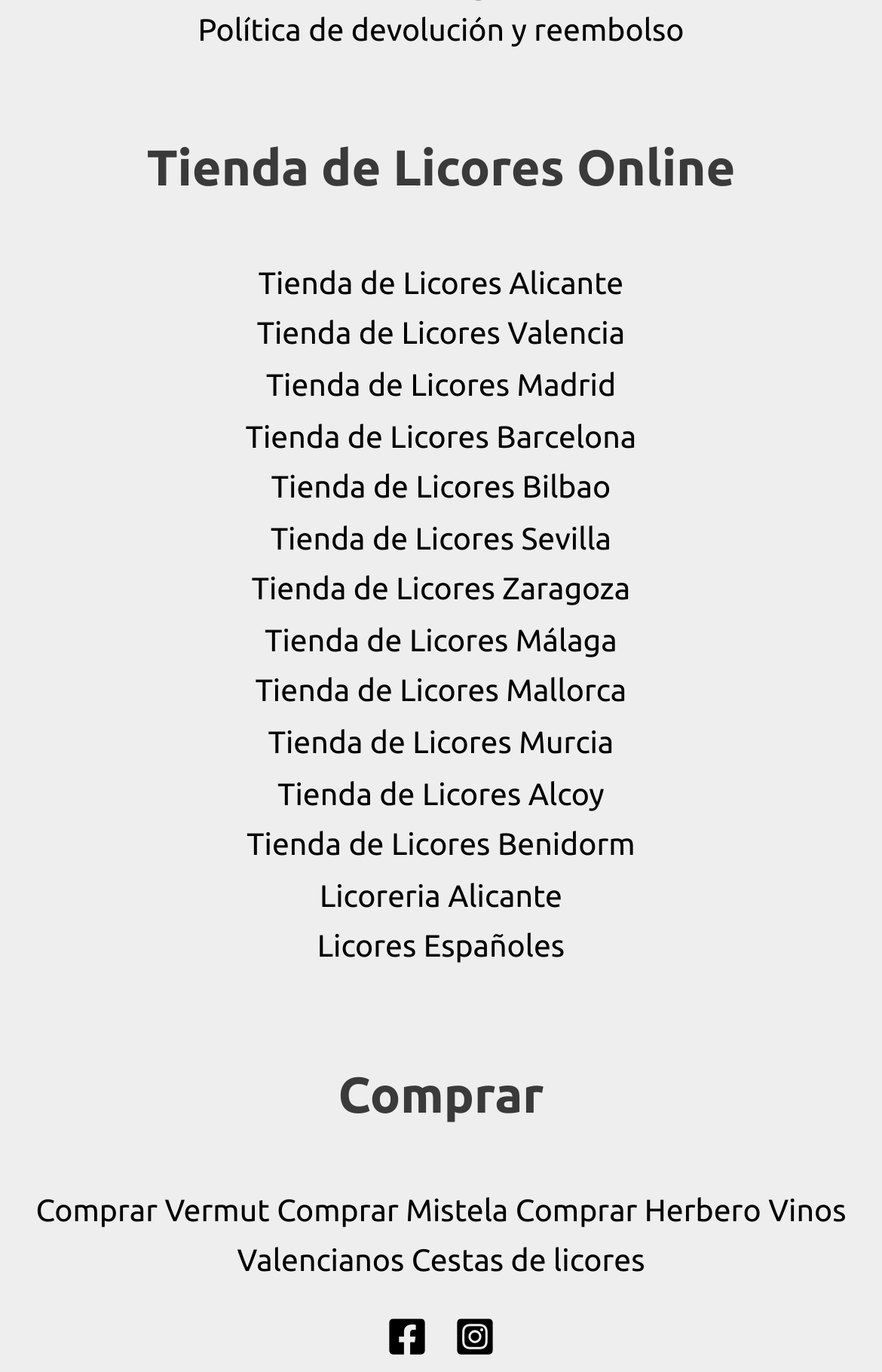Please identify the bounding box coordinates of the element that needs to be clicked to execute the following command: "View Instagram". Provide the bounding box using four float numbers between 0 and 1, formatted as [left, top, right, bottom].

[0.515, 0.96, 0.562, 0.989]